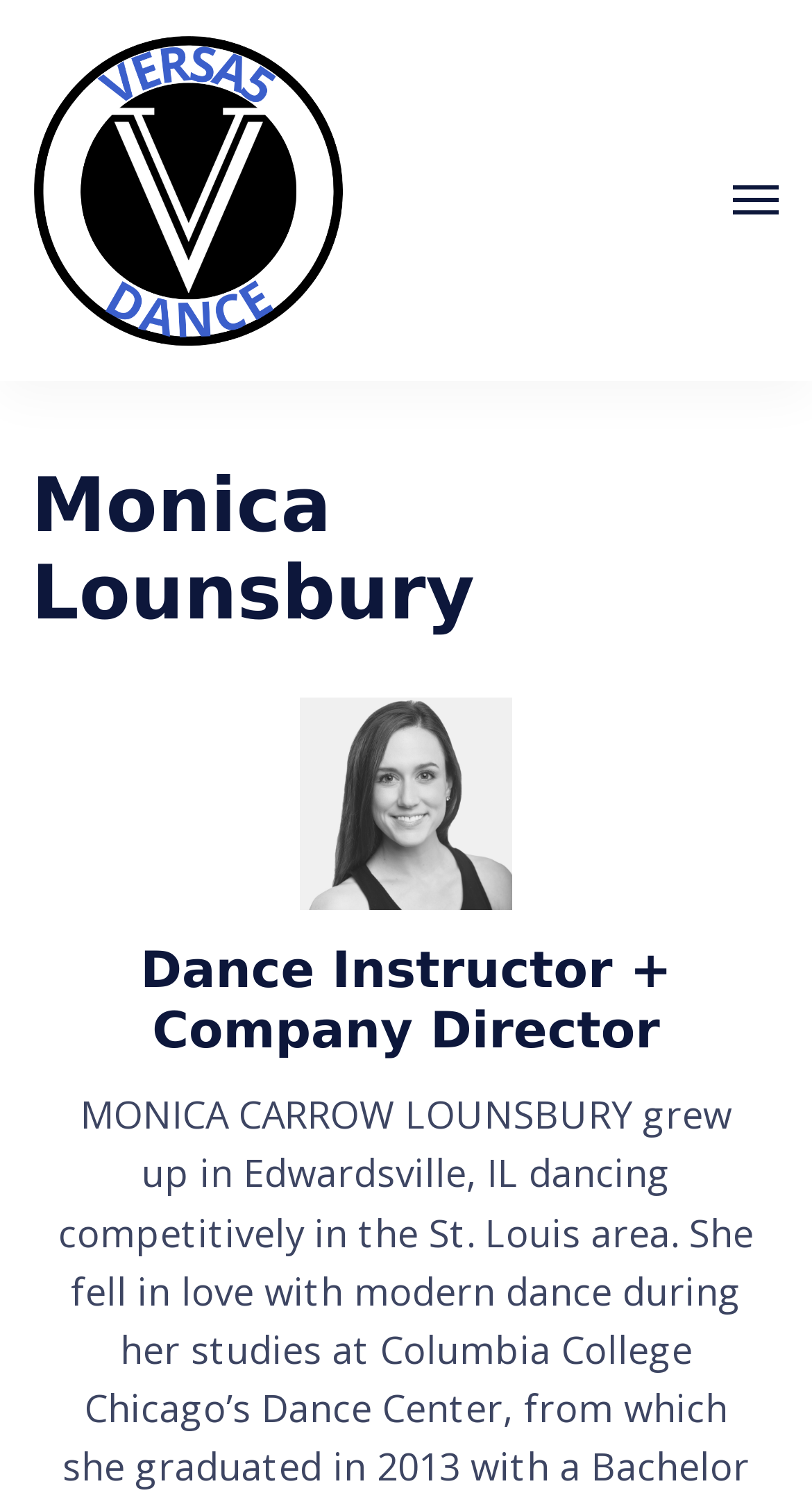What is the purpose of the 'Open' button? Observe the screenshot and provide a one-word or short phrase answer.

Unknown